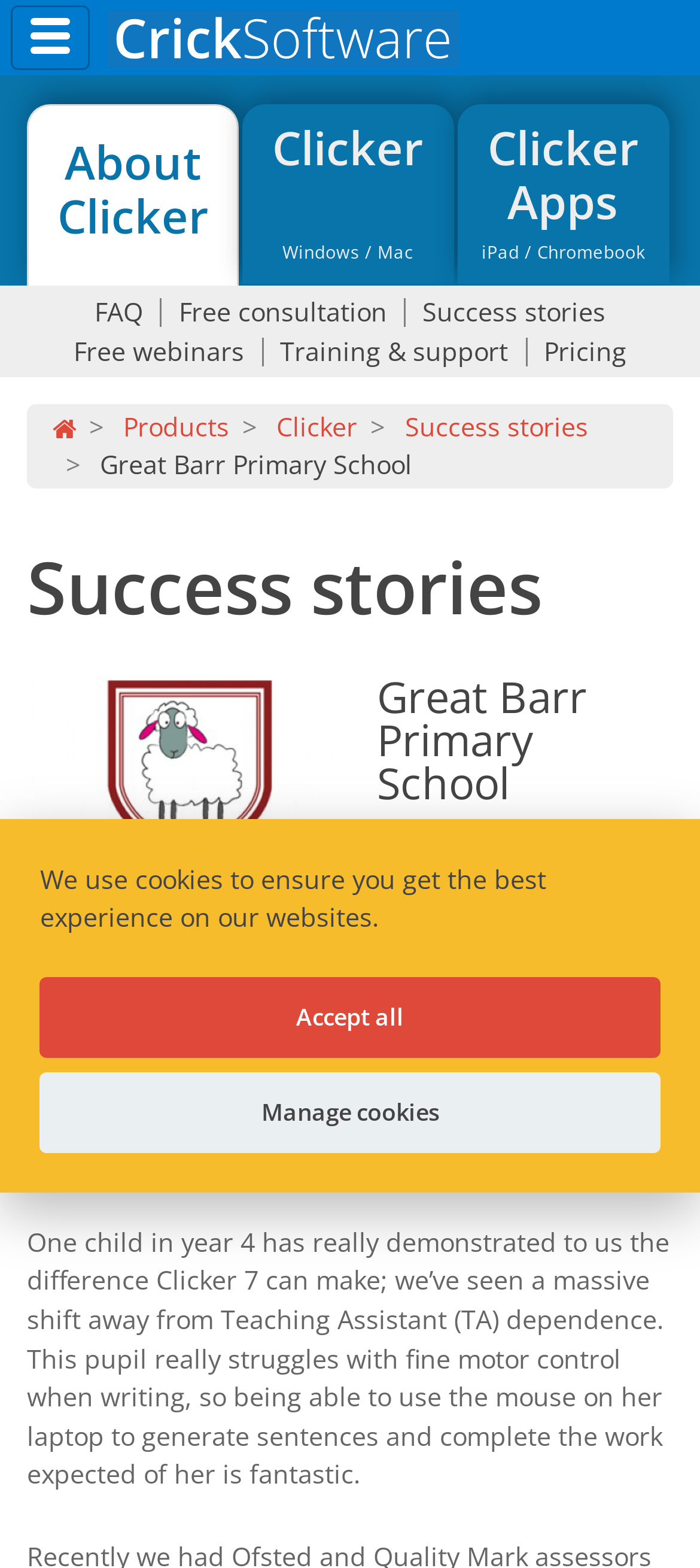Answer the following query with a single word or phrase:
What is the name of the school?

Great Barr Primary School